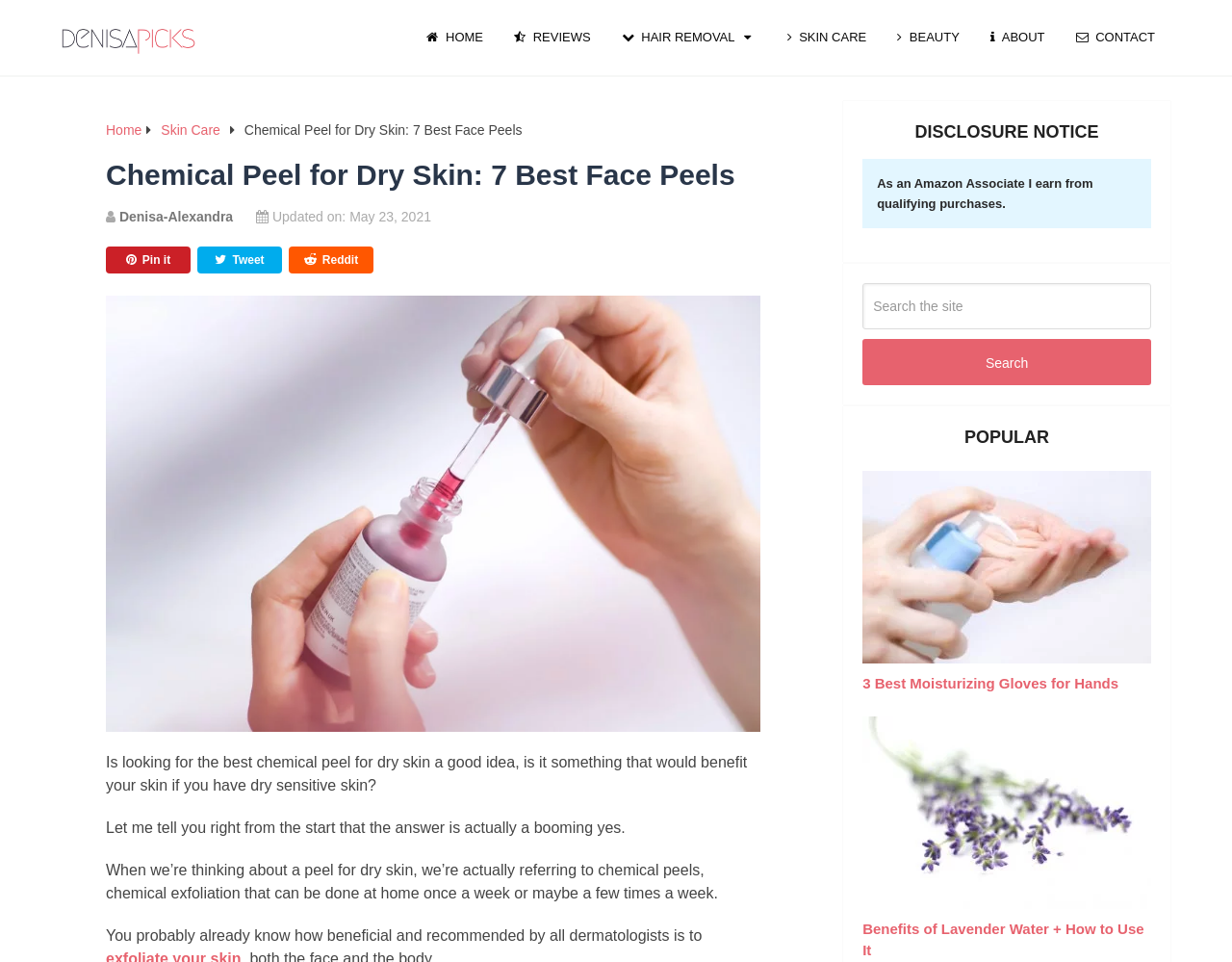Please identify the bounding box coordinates of where to click in order to follow the instruction: "Go to the 'HOME' page".

[0.334, 0.0, 0.405, 0.078]